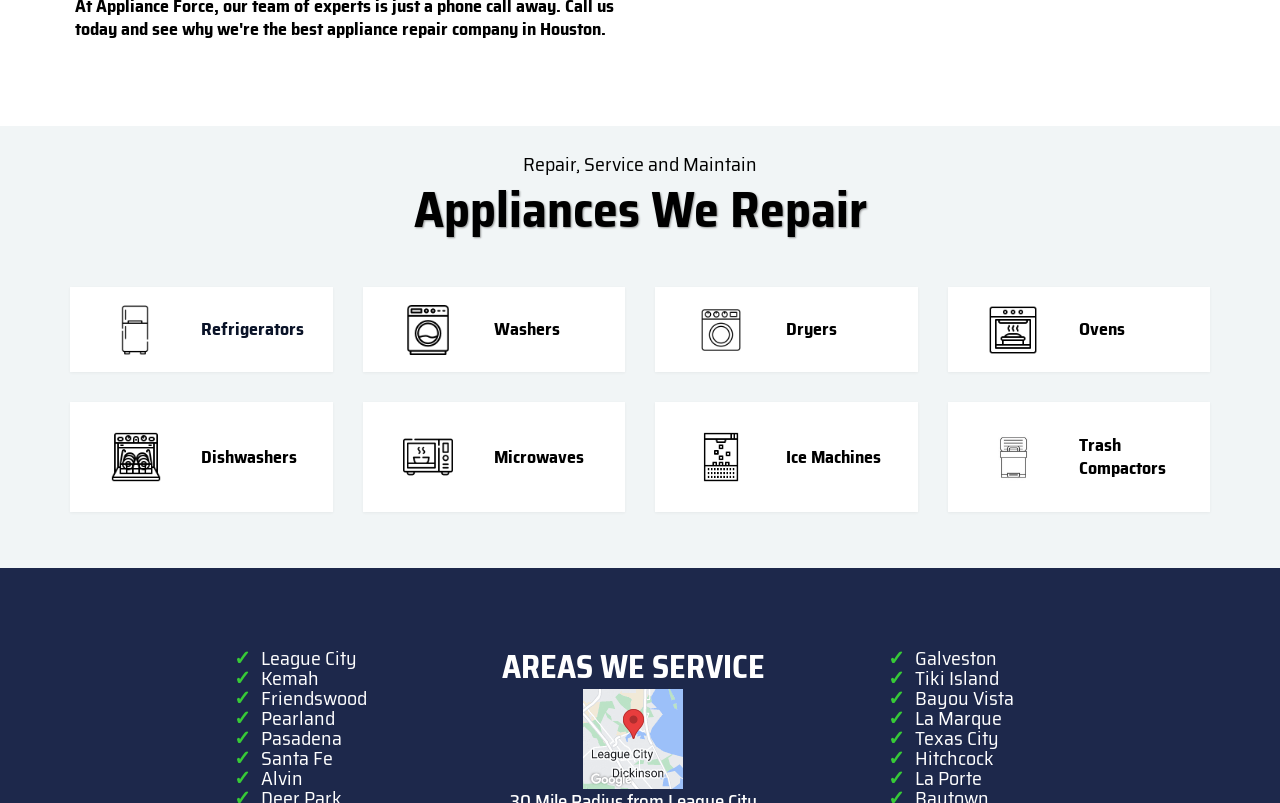What areas does this company serve?
Refer to the image and provide a concise answer in one word or phrase.

League City, Kemah, etc.